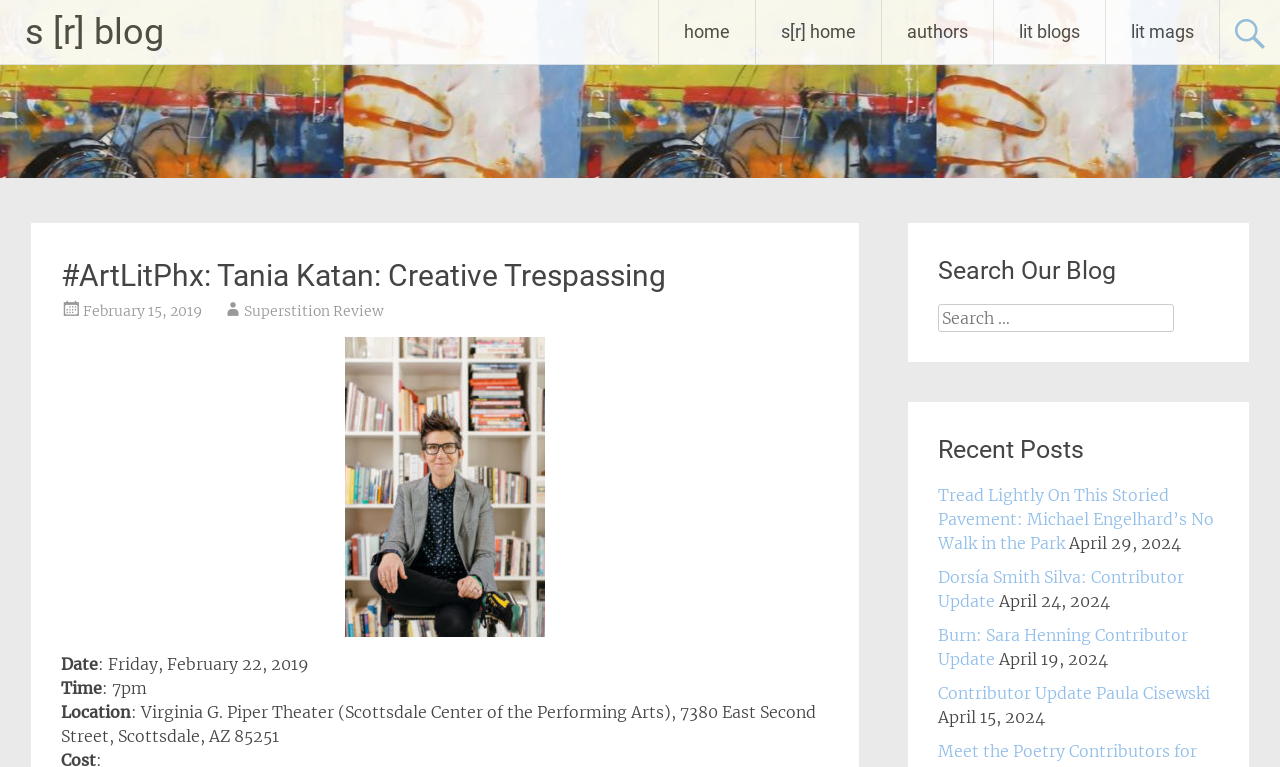What is the time of the event?
Please answer the question with a single word or phrase, referencing the image.

7pm